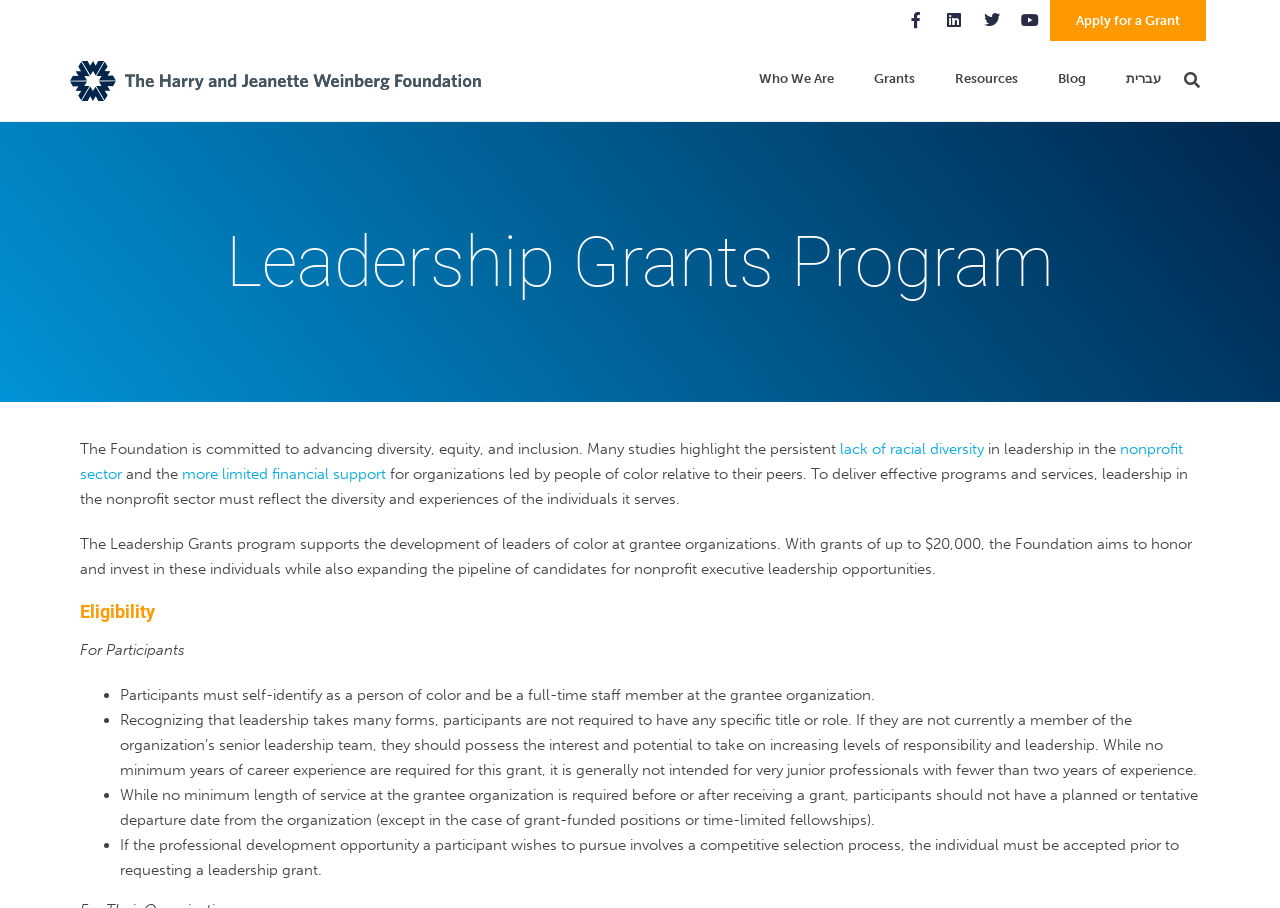Extract the text of the main heading from the webpage.

Leadership Grants Program